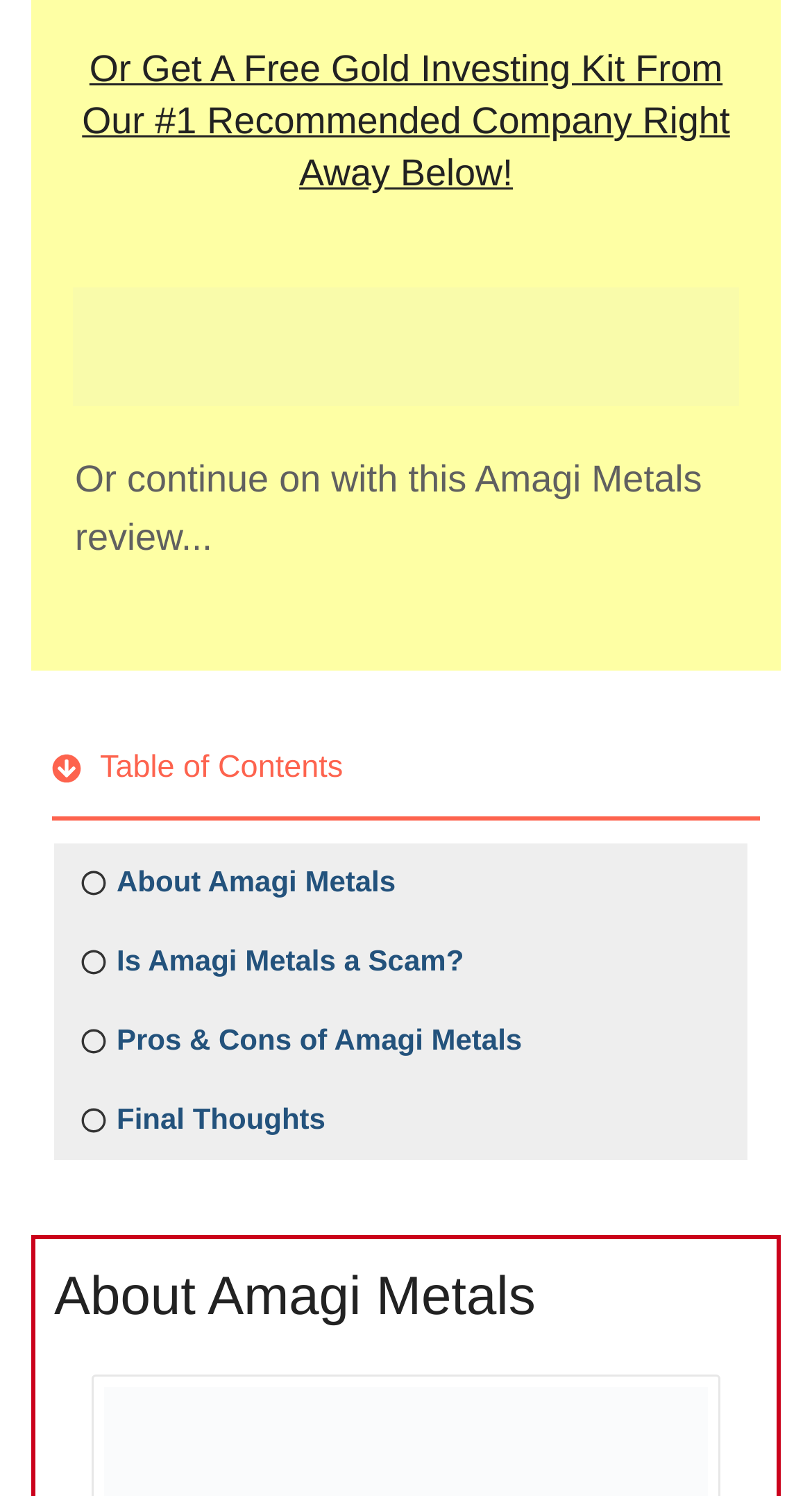Refer to the screenshot and give an in-depth answer to this question: How many images are there on the webpage?

There are five images on the webpage: one above the 'Or Get A Free Gold Investing Kit...' heading, one beside the 'Or continue on with this Amagi Metals review...' text, and three icons beside the links in the table of contents section.